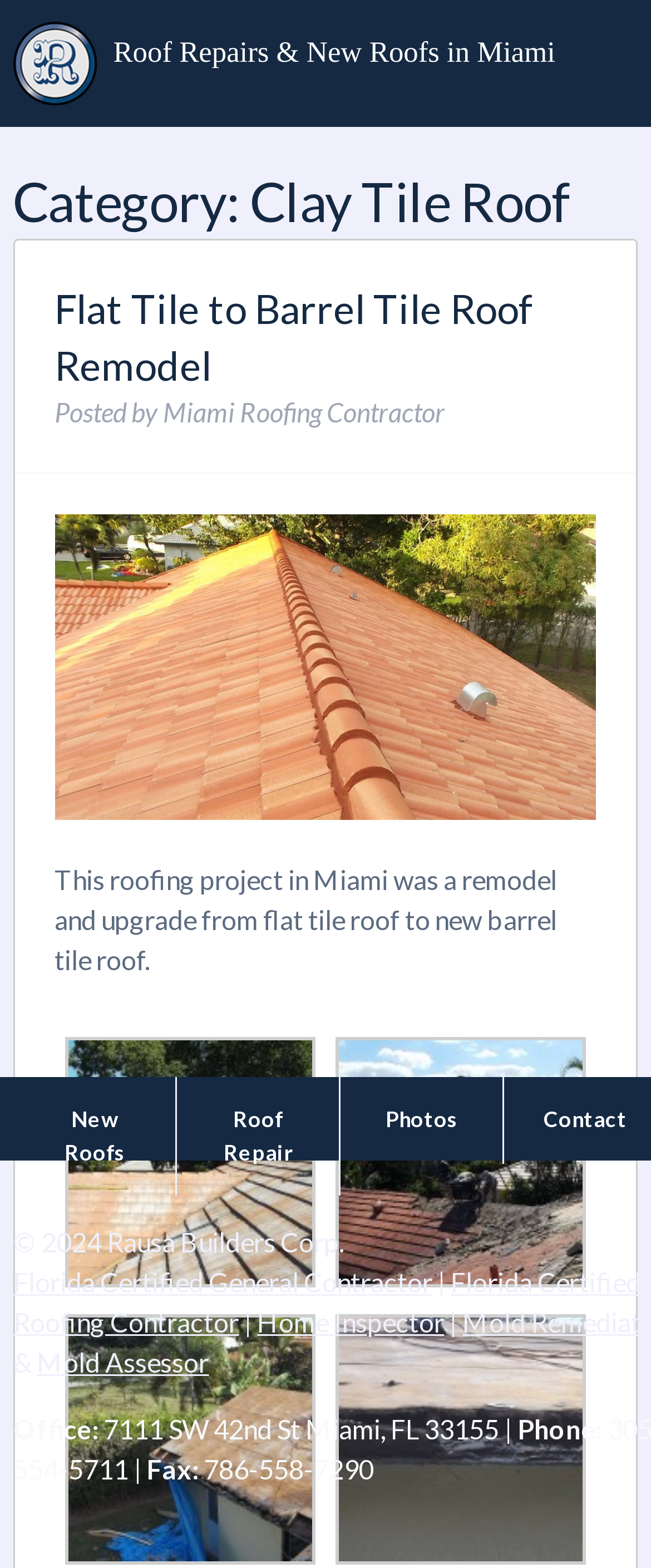Please answer the following question using a single word or phrase: 
What type of roof is being remodeled?

Flat Tile to Barrel Tile